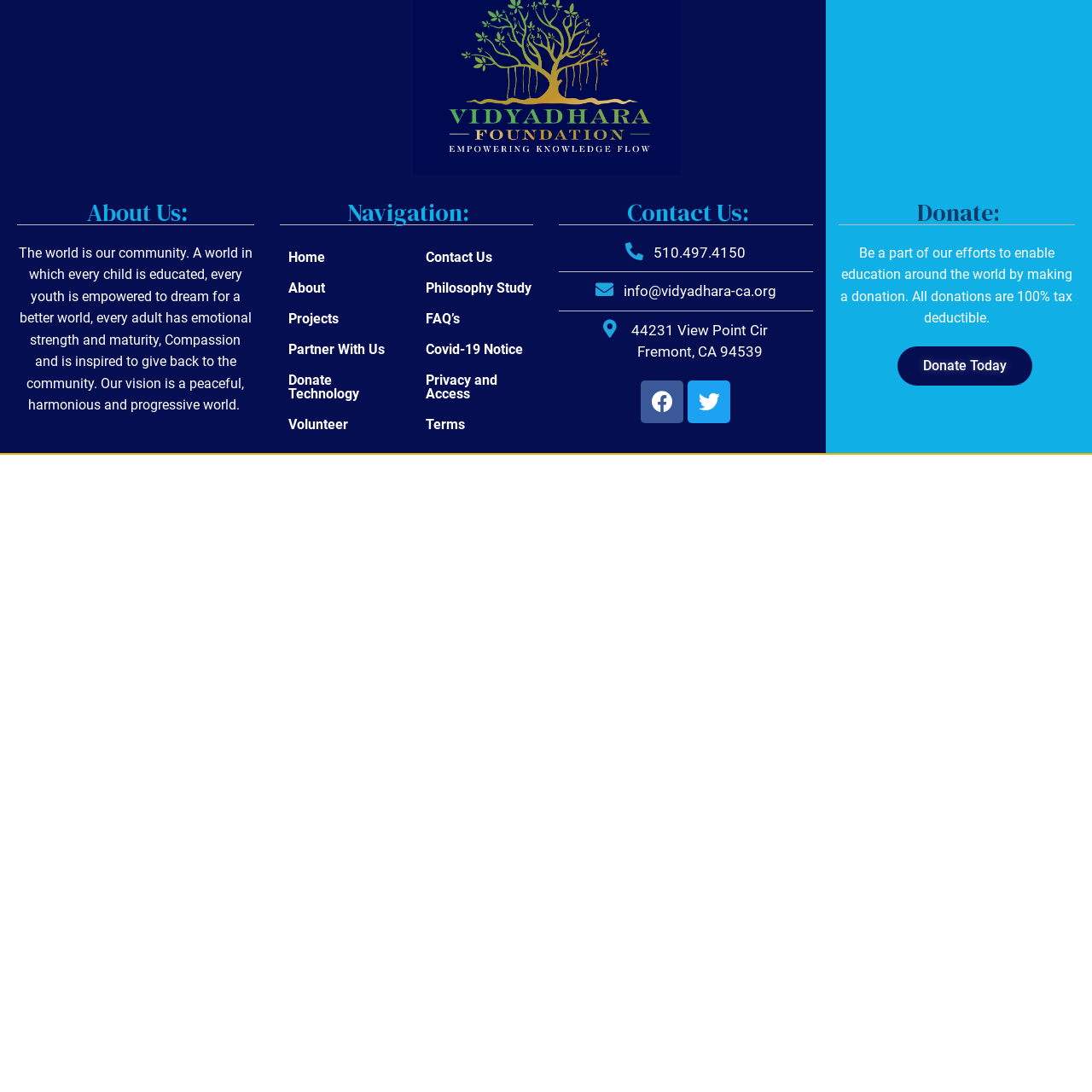Locate the bounding box coordinates of the item that should be clicked to fulfill the instruction: "Click on the About link".

[0.264, 0.256, 0.297, 0.271]